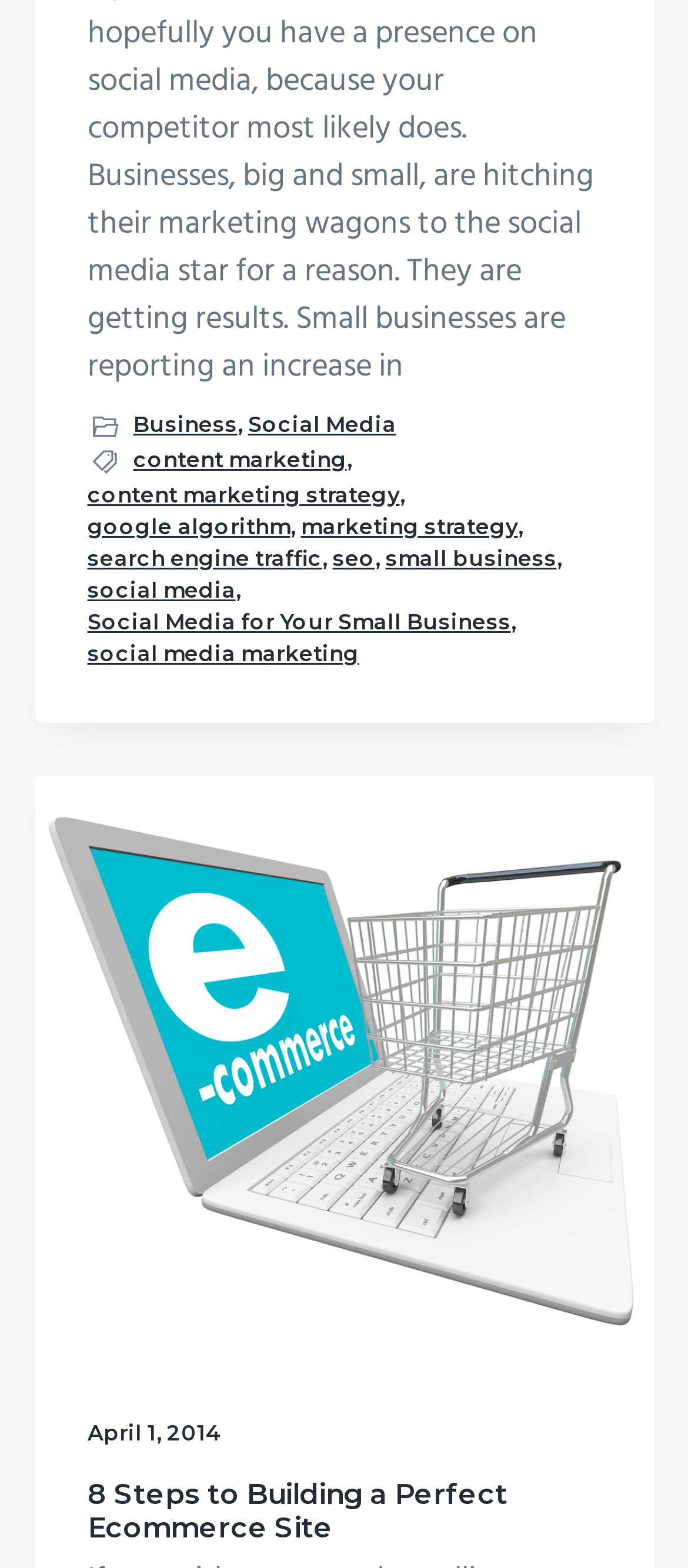Given the element description "parent_node: April 1, 2014" in the screenshot, predict the bounding box coordinates of that UI element.

[0.05, 0.494, 0.95, 0.87]